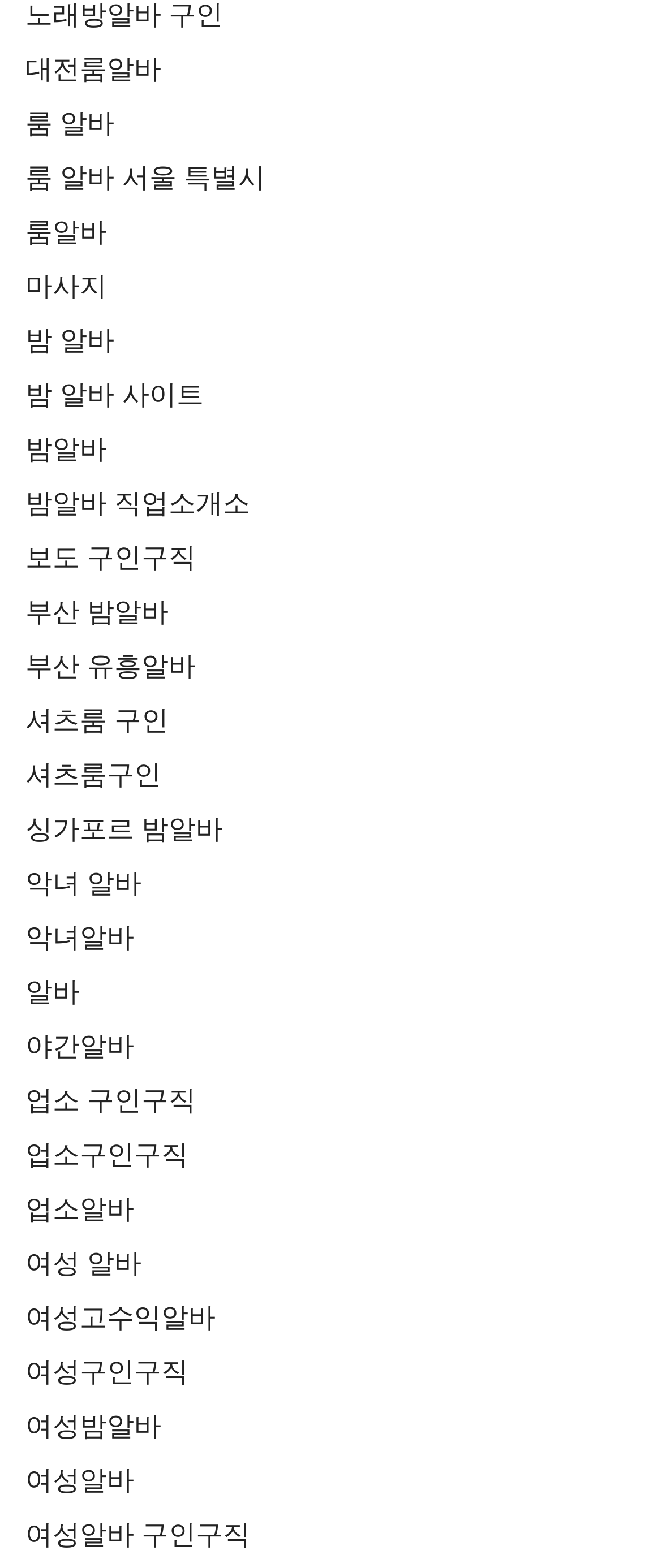Refer to the image and answer the question with as much detail as possible: What is the common theme among the links?

After examining the links on the webpage, I found that most of the links are related to job searching or recruitment, indicating that the webpage is a job search platform or a recruitment website.